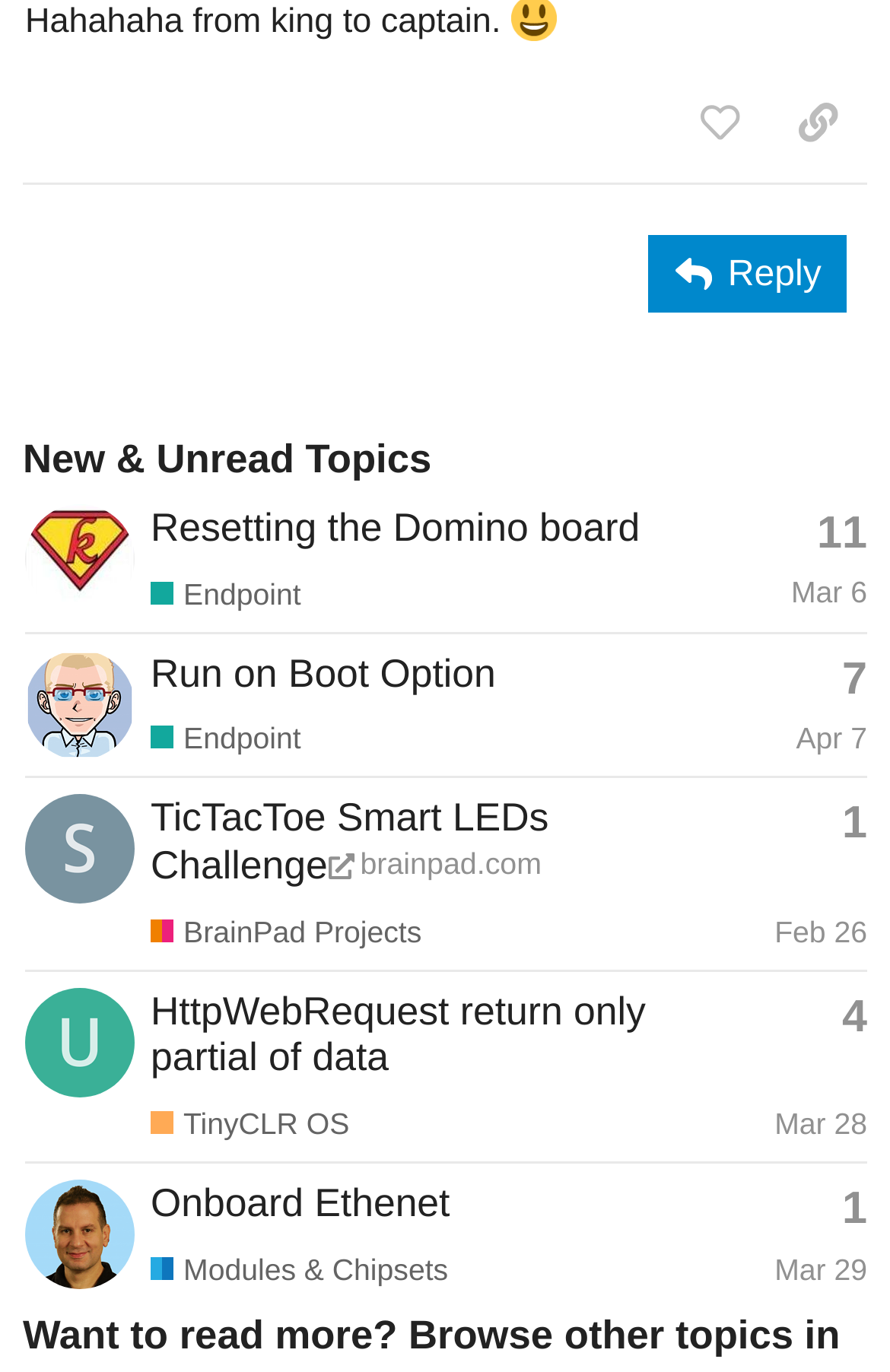Can you find the bounding box coordinates of the area I should click to execute the following instruction: "View KorporalKernel's profile"?

[0.028, 0.392, 0.151, 0.42]